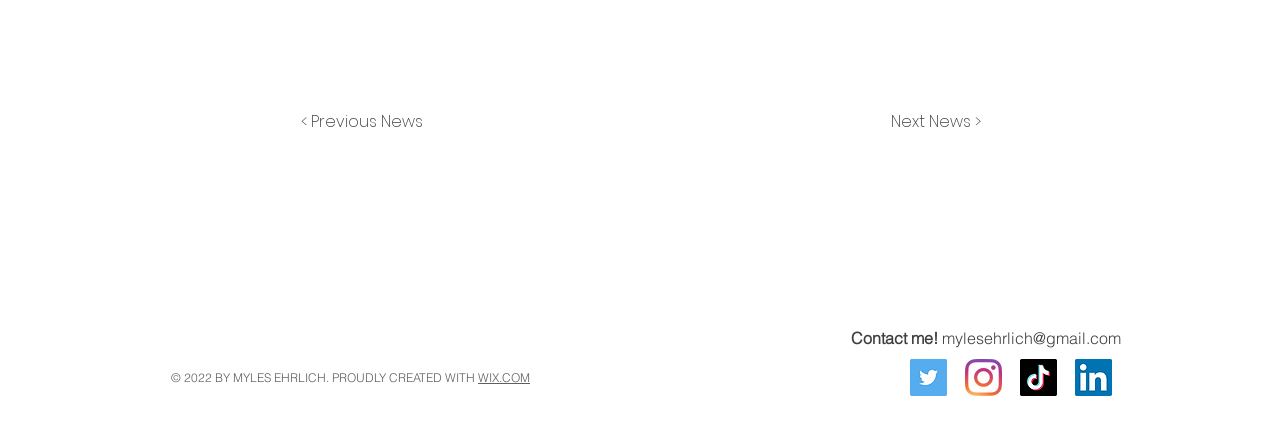How many social media links are available?
Use the information from the image to give a detailed answer to the question.

I counted the number of social media links by looking at the 'Social Bar' section, which contains links to Twitter, Instagram, TikTok, and LinkedIn, each with an accompanying image.